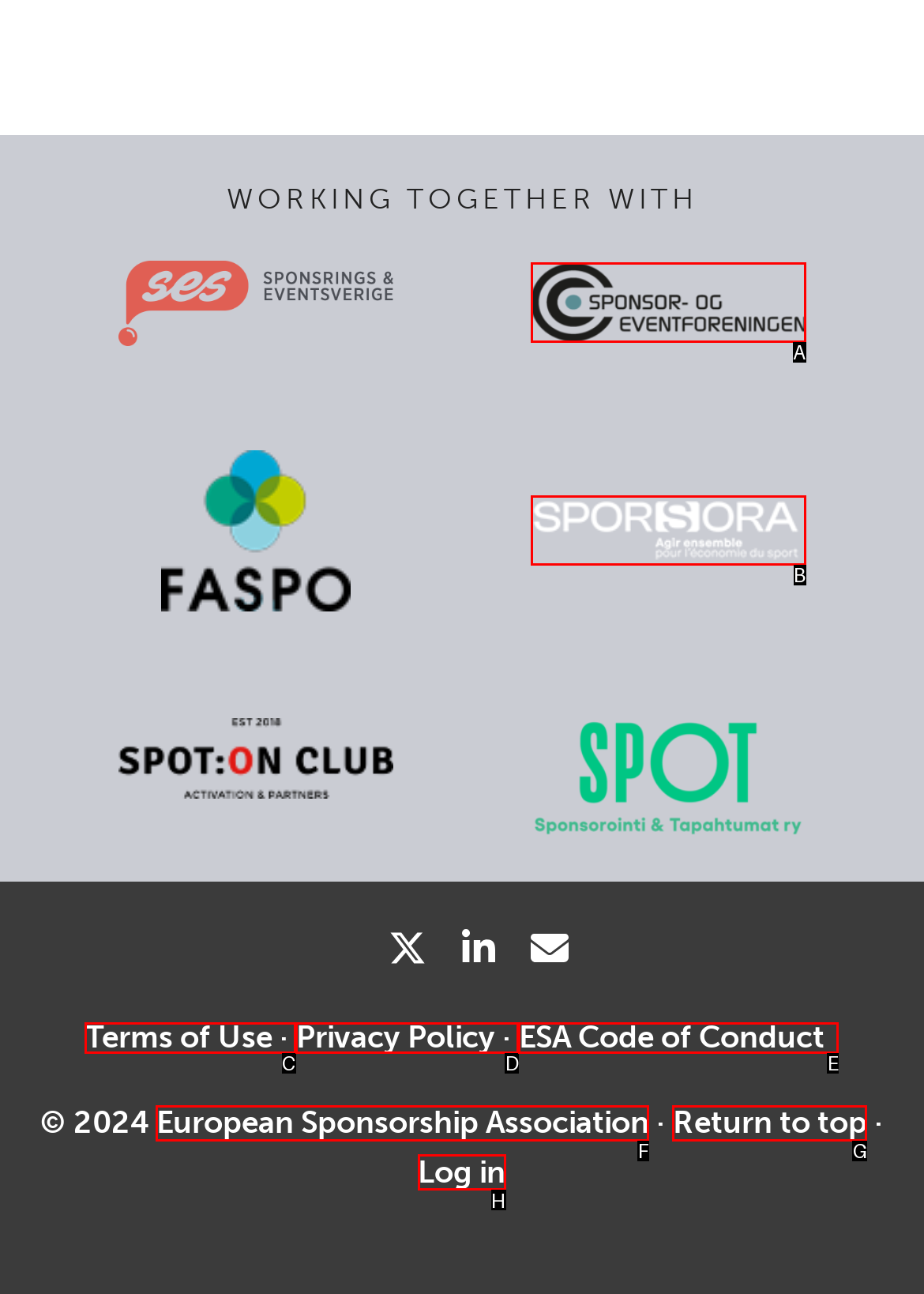Determine the right option to click to perform this task: View Terms of Use
Answer with the correct letter from the given choices directly.

C